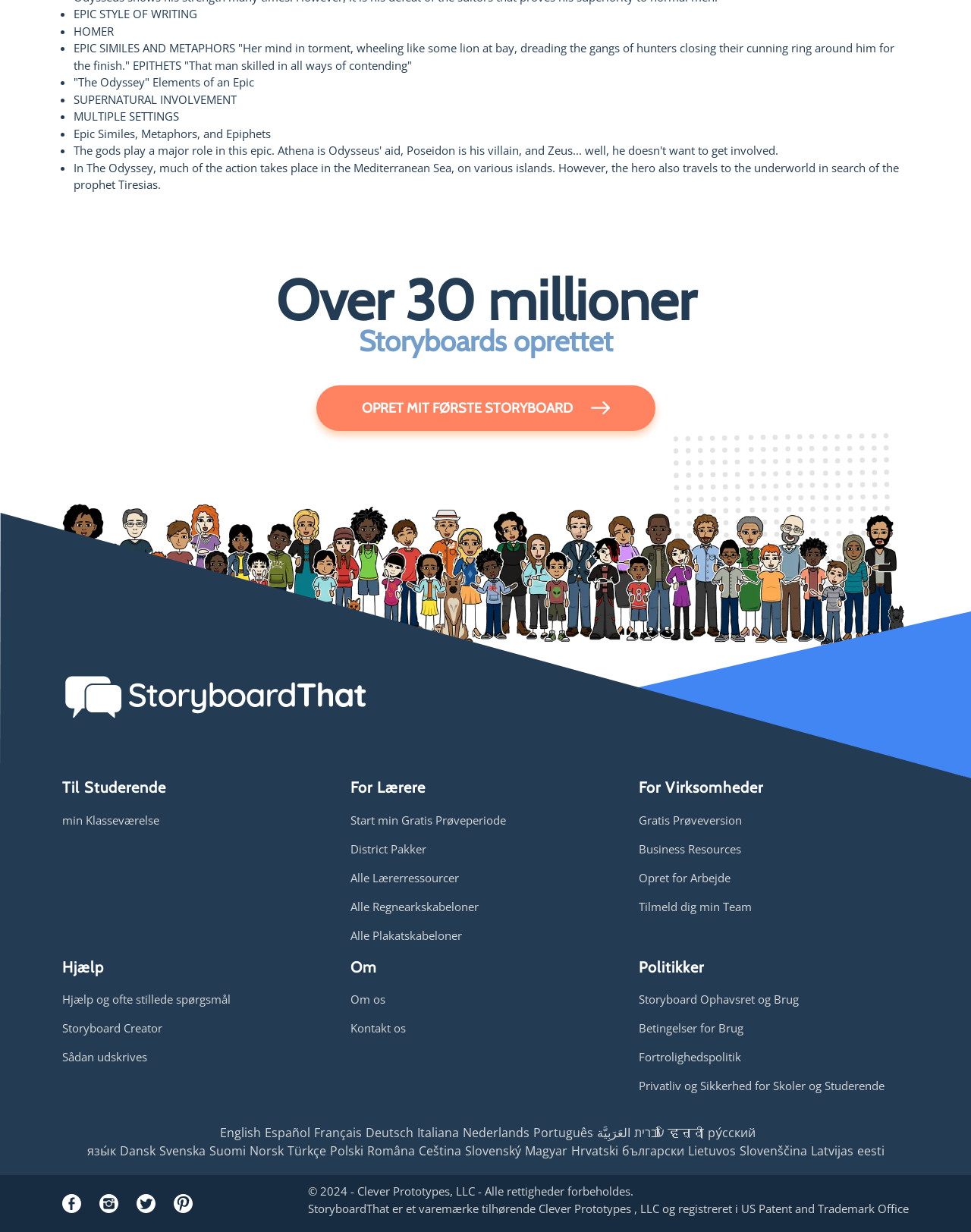What is the purpose of the 'OPRET MIT FØRSTE STORYBOARD' link?
From the image, respond with a single word or phrase.

To create a storyboard